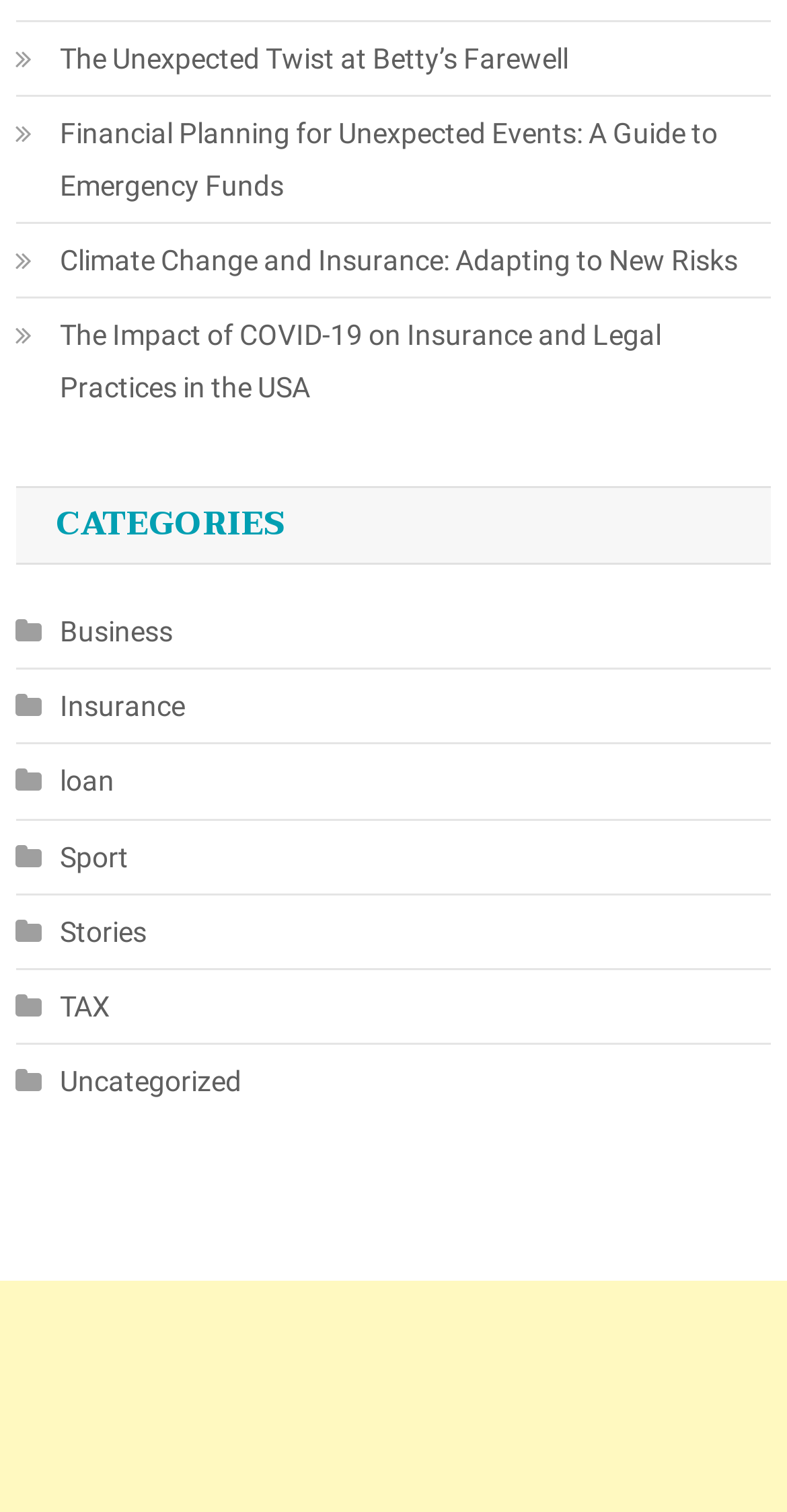How many categories are listed? Examine the screenshot and reply using just one word or a brief phrase.

8